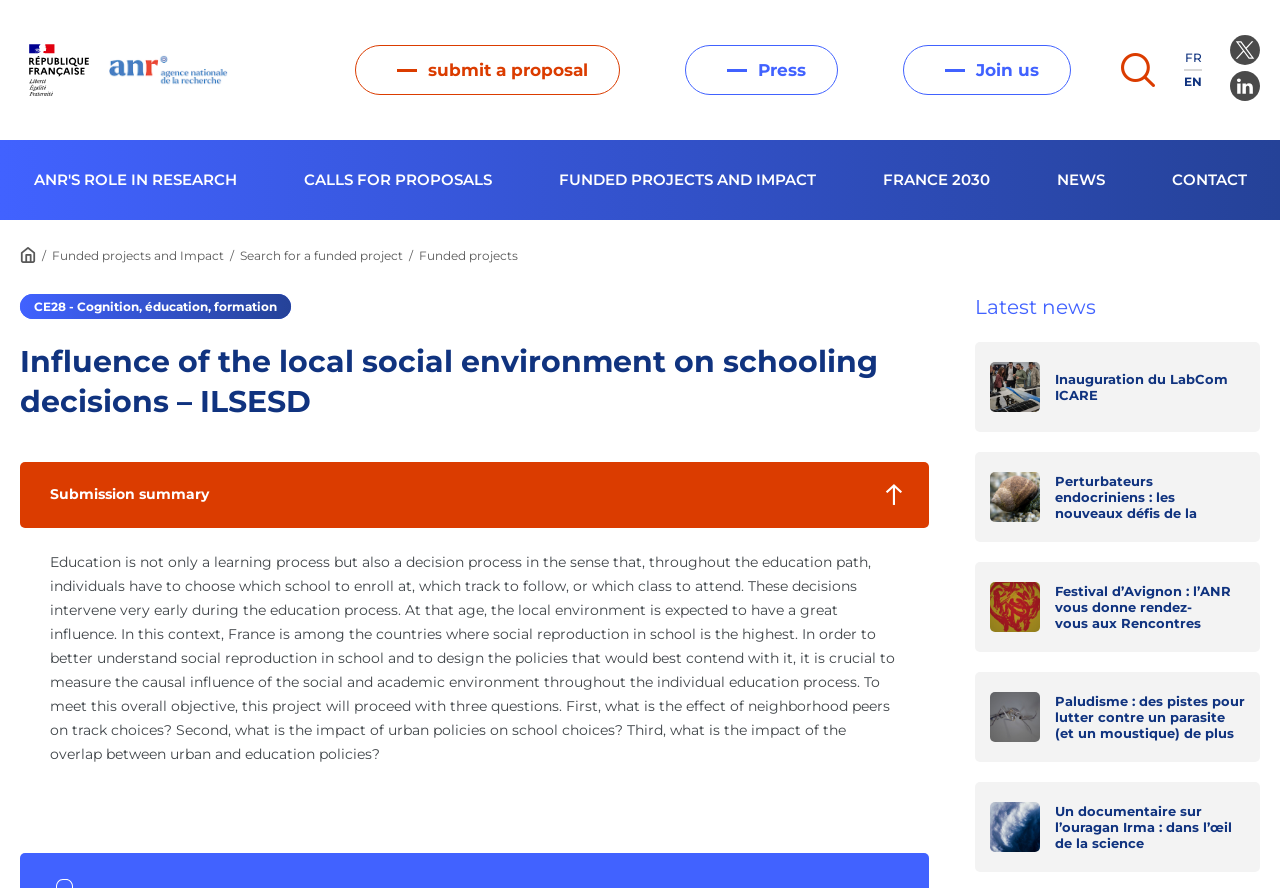Give a full account of the webpage's elements and their arrangement.

The webpage is about the French National Research Agency (ANR) and its role in research, particularly in the field of education. At the top left corner, there is a logo of the French Republic, and next to it, a link to go back to the home page. Below these elements, there are several links to different sections of the website, including "Submit a proposal", "Press", "Join us", and language options.

On the left side of the page, there is a menu with links to various sections, including "ANR's role in research", "Calls for proposals", "Funded projects and impact", "France 2030", "News", and "Contact". Below this menu, there is a search bar for funded projects.

The main content of the page is about a specific research project, "Influence of the local social environment on schooling decisions", which explores how the local environment affects educational choices. The project description is divided into three sections, each addressing a specific question related to the impact of neighborhood peers, urban policies, and education policies on educational decisions.

Below the project description, there is a section titled "Latest news" with five news articles, each with a heading and a brief summary. The news articles cover various topics, including the inauguration of a research laboratory, endocrine disruptors, a festival in Avignon, malaria research, and a documentary about Hurricane Irma.

Throughout the page, there are several images, including the logo of the French Republic, icons for the language options, and images accompanying the news articles. The overall layout is organized, with clear headings and concise text, making it easy to navigate and understand the content.